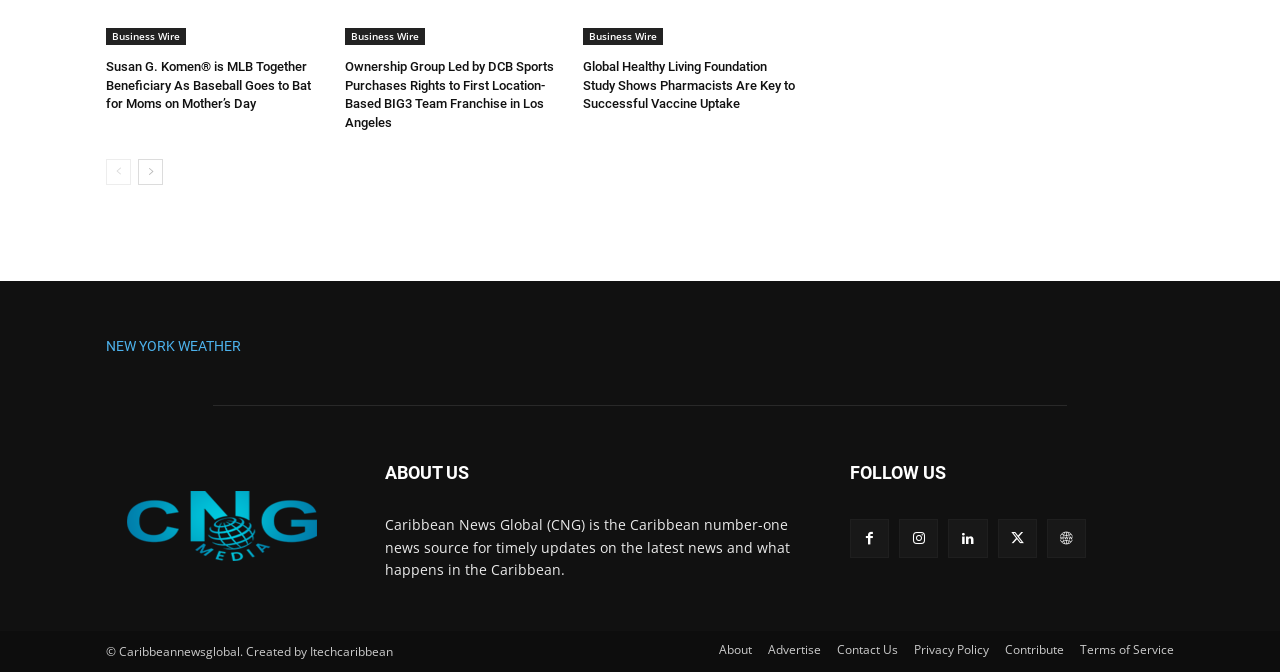Carefully observe the image and respond to the question with a detailed answer:
How many navigation links are at the bottom of the page?

I counted the number of links at the bottom of the page, which are 'About', 'Advertise', 'Contact Us', 'Privacy Policy', 'Contribute', and 'Terms of Service'. Each of these links corresponds to a navigation option, so there are 6 navigation links at the bottom of the page.